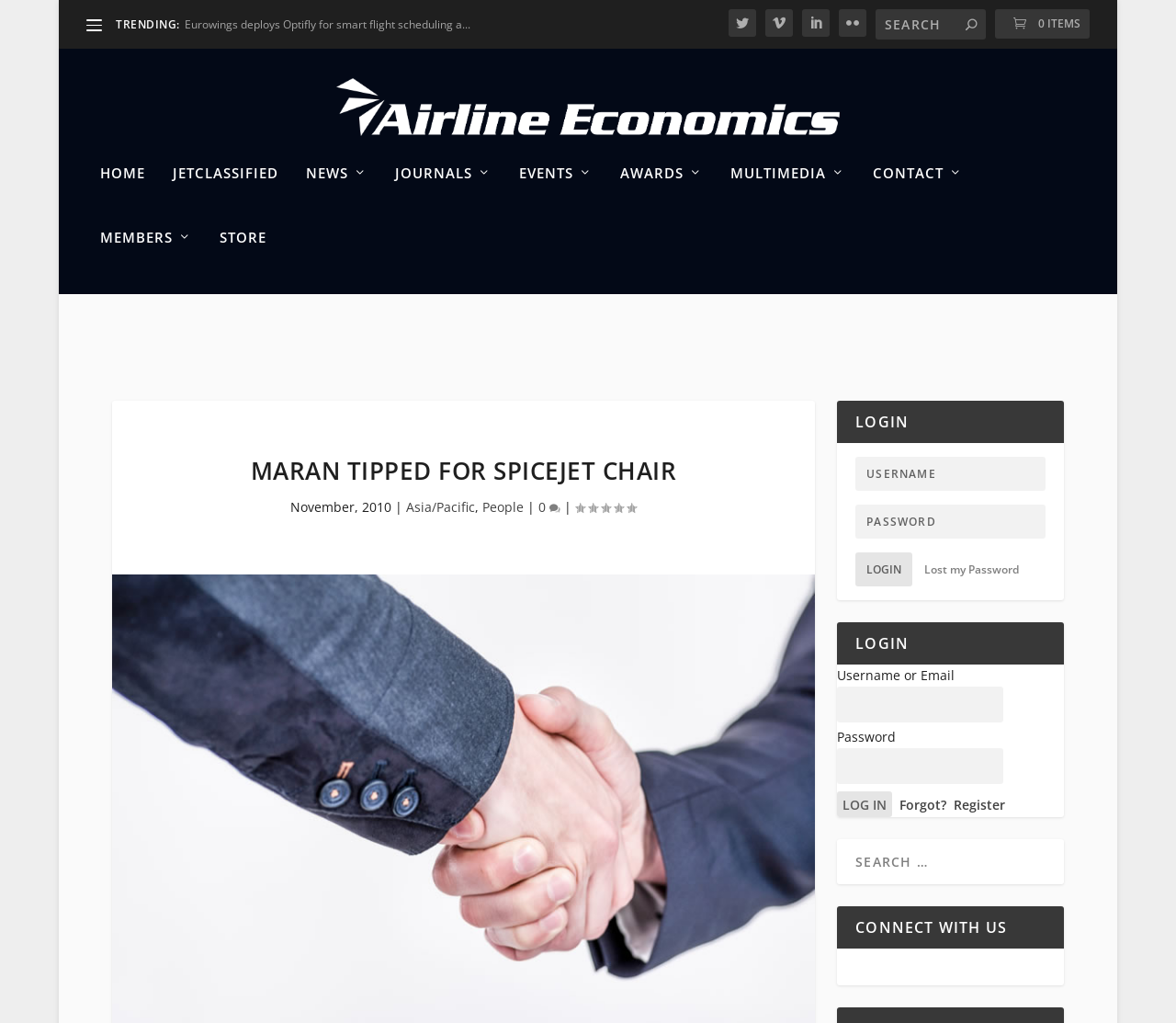How many items are in the cart?
Answer the question with as much detail as you can, using the image as a reference.

I determined the answer by looking at the text ' 0 ITEMS' at the top right corner of the webpage. This text indicates the number of items in the cart.